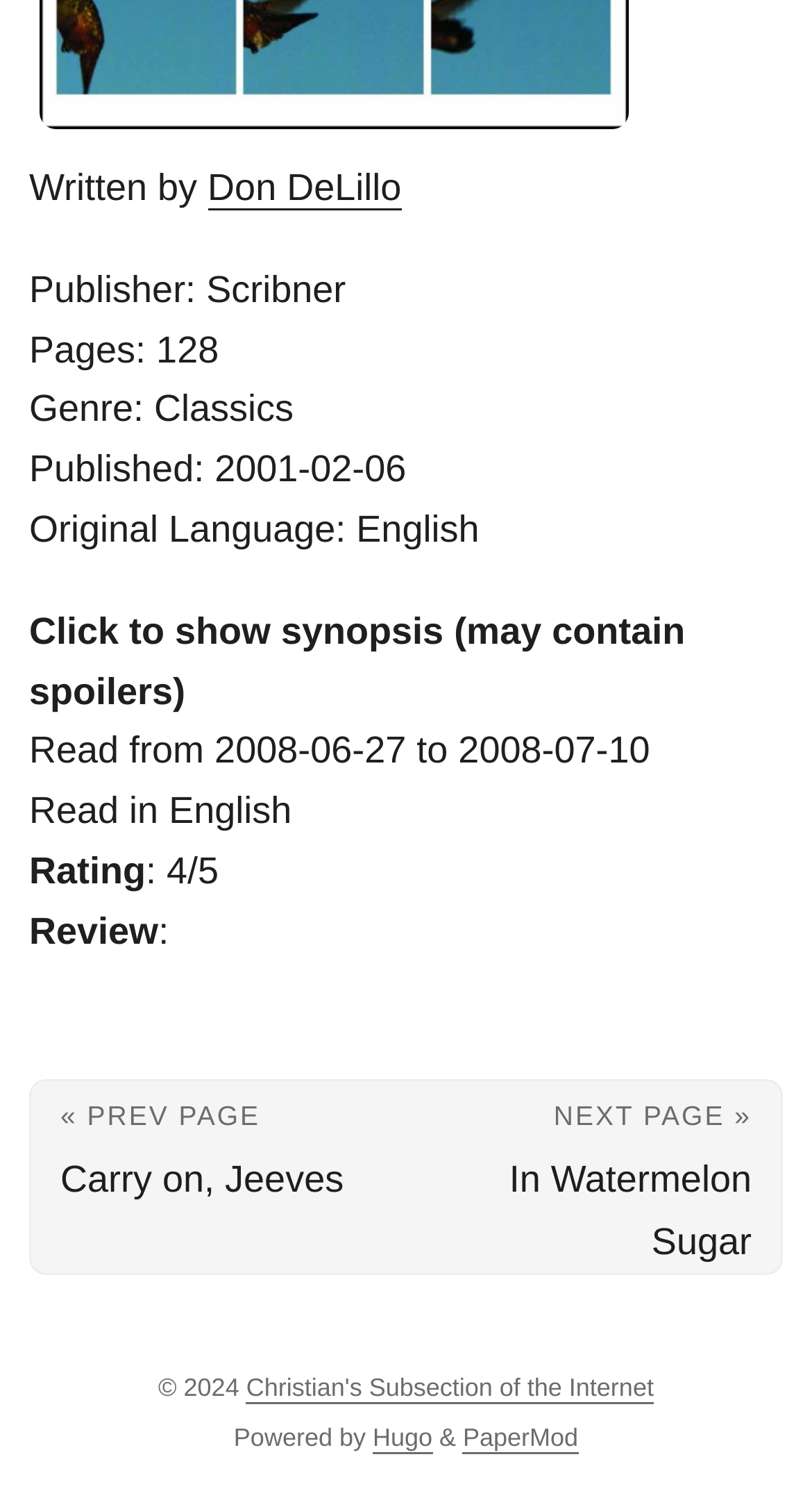Using the element description PaperMod, predict the bounding box coordinates for the UI element. Provide the coordinates in (top-left x, top-left y, bottom-right x, bottom-right y) format with values ranging from 0 to 1.

[0.57, 0.948, 0.712, 0.969]